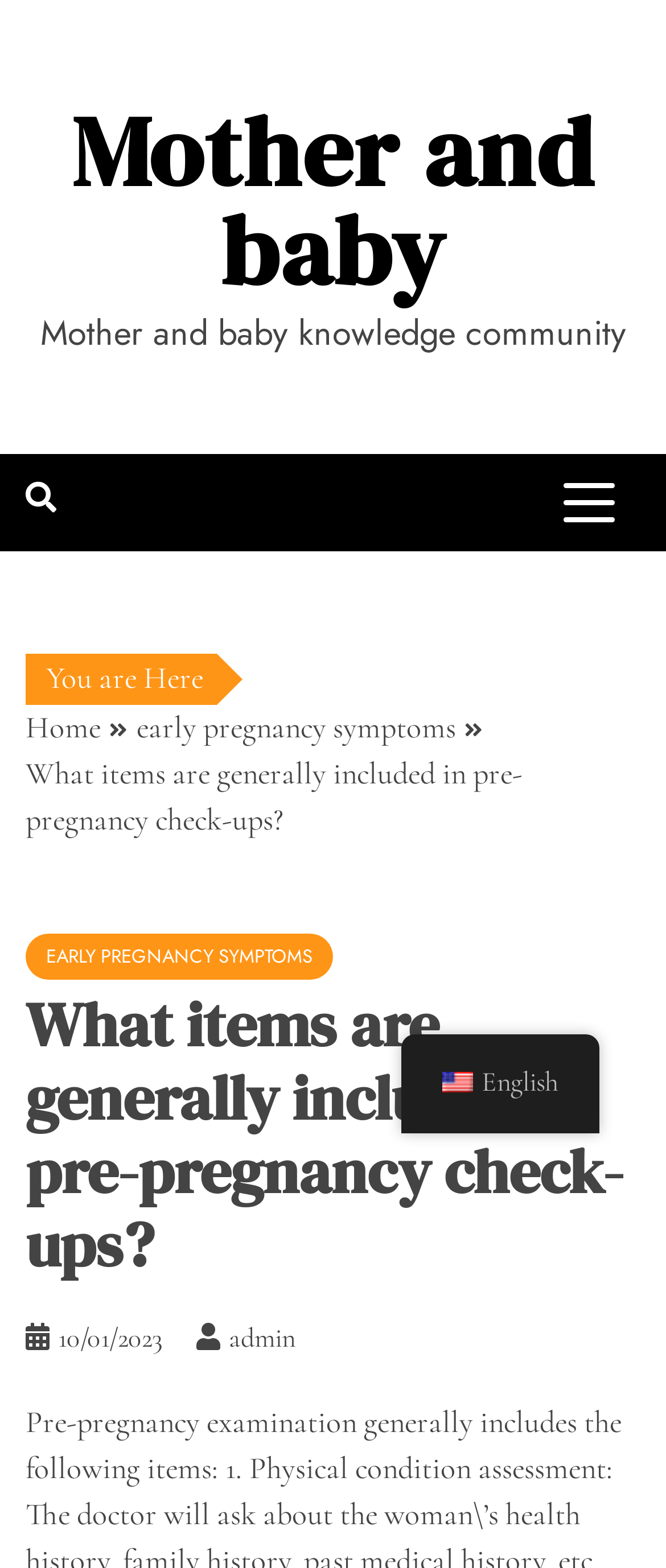What is the name of the knowledge community?
Please respond to the question with as much detail as possible.

The name of the knowledge community can be found in the top section of the webpage, where it is written as 'Mother and baby knowledge community'.